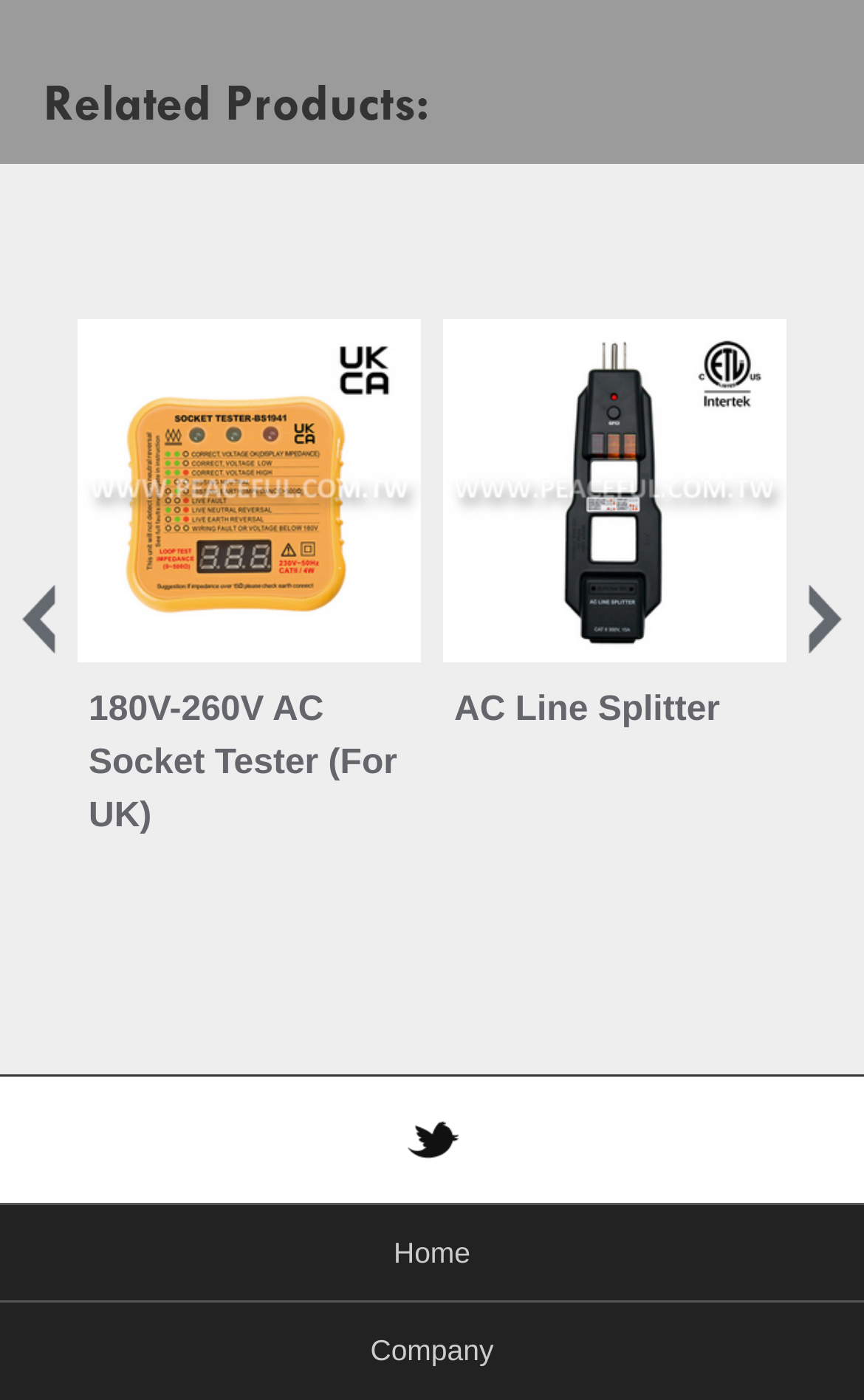How many navigation buttons are there?
Please respond to the question with a detailed and informative answer.

There are two navigation buttons, 'Previous' and 'Next', located at the top of the page, with bounding box coordinates of [0.026, 0.228, 0.064, 0.656] and [0.936, 0.228, 0.974, 0.656] respectively.